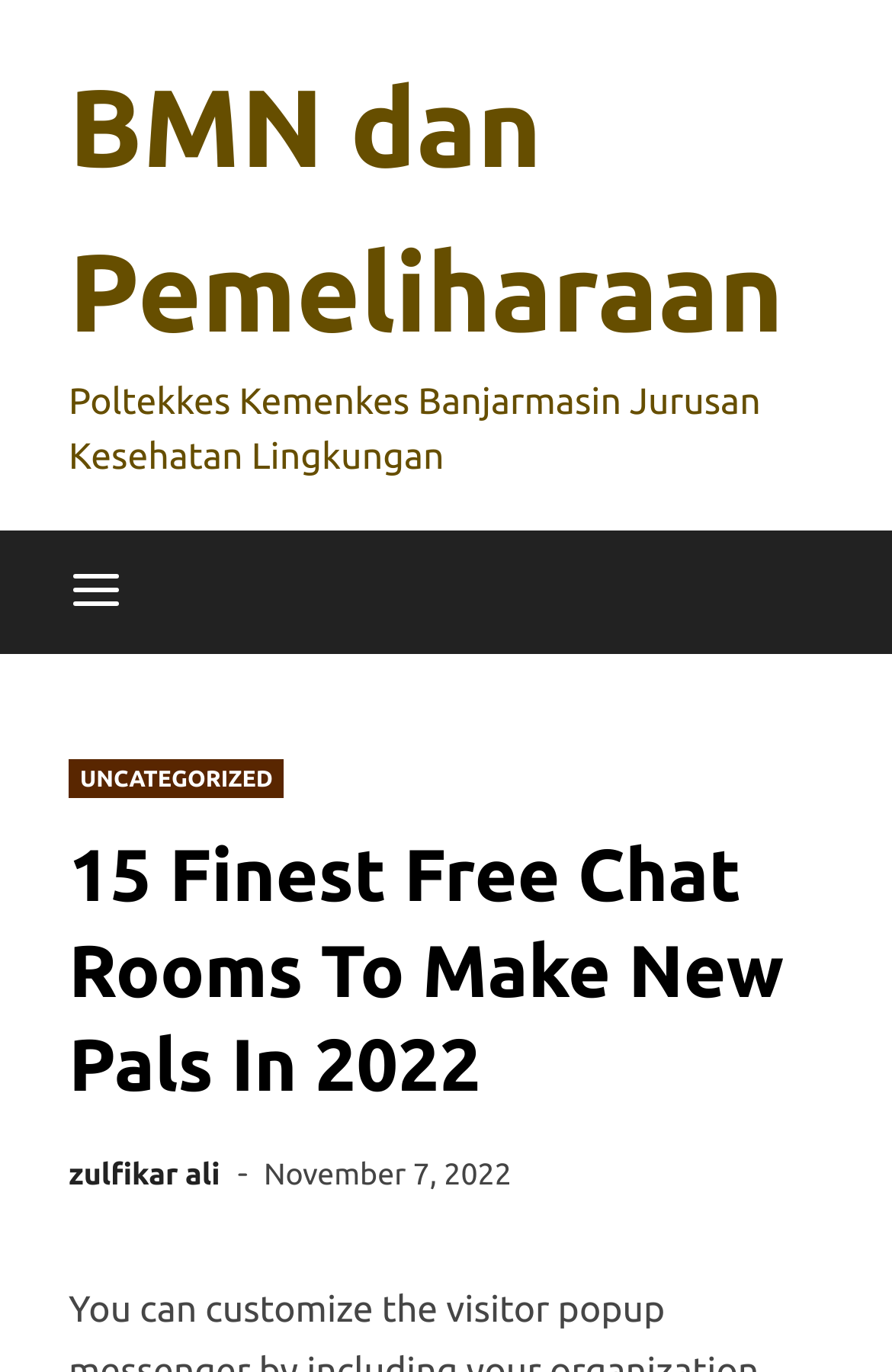Using the information from the screenshot, answer the following question thoroughly:
Is there a menu button on the page?

I found the menu button by looking at the buttons on the page, where I saw a button labeled 'Menu' which is likely to be used to navigate the page.